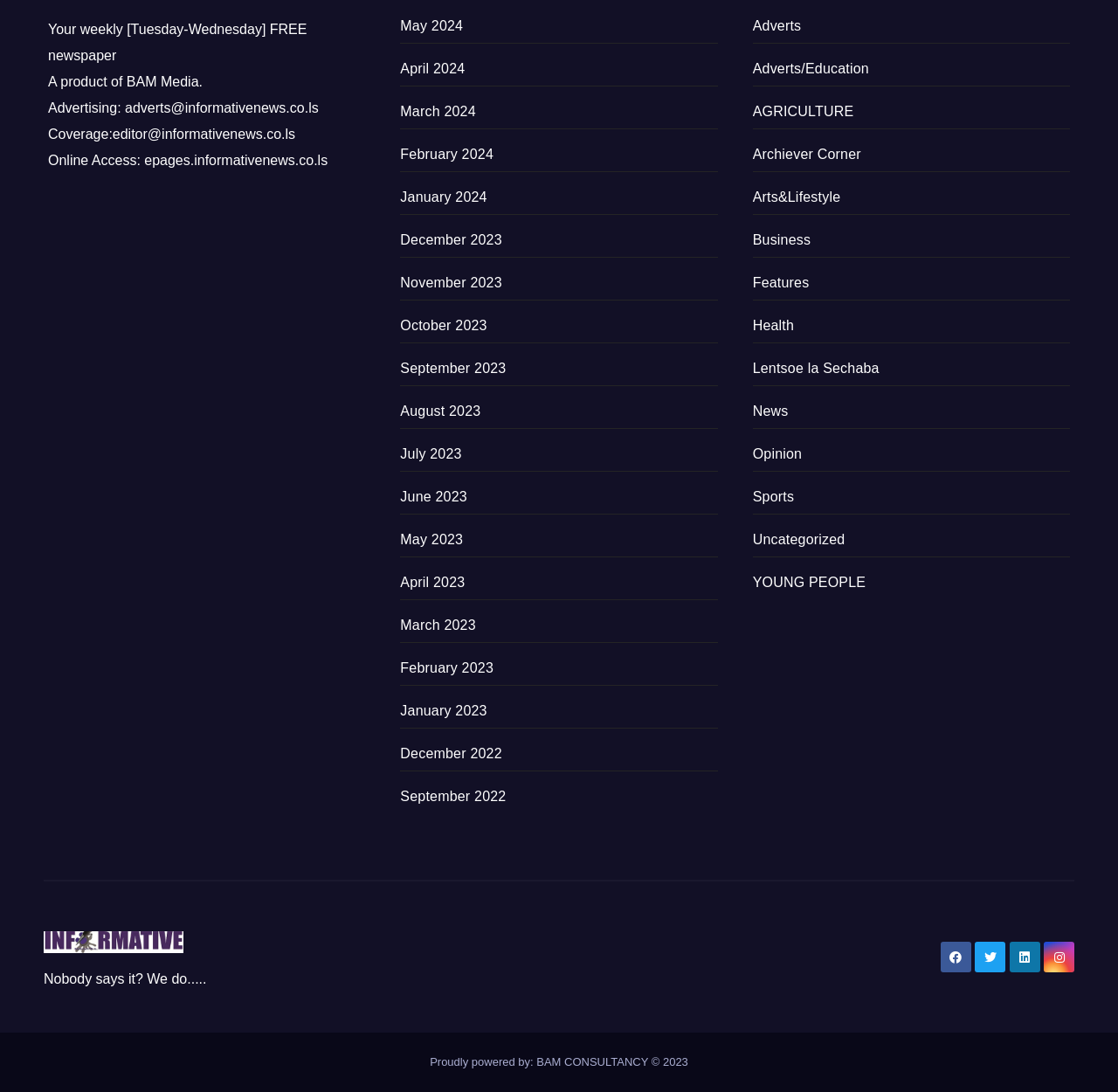Please analyze the image and provide a thorough answer to the question:
What is the name of the newspaper?

The name of the newspaper can be inferred from the contact information provided at the top of the webpage, which includes an email address 'editor@informativenews.co.ls' and a website 'epages.informativenews.co.ls'. This suggests that the newspaper is called Informative News.